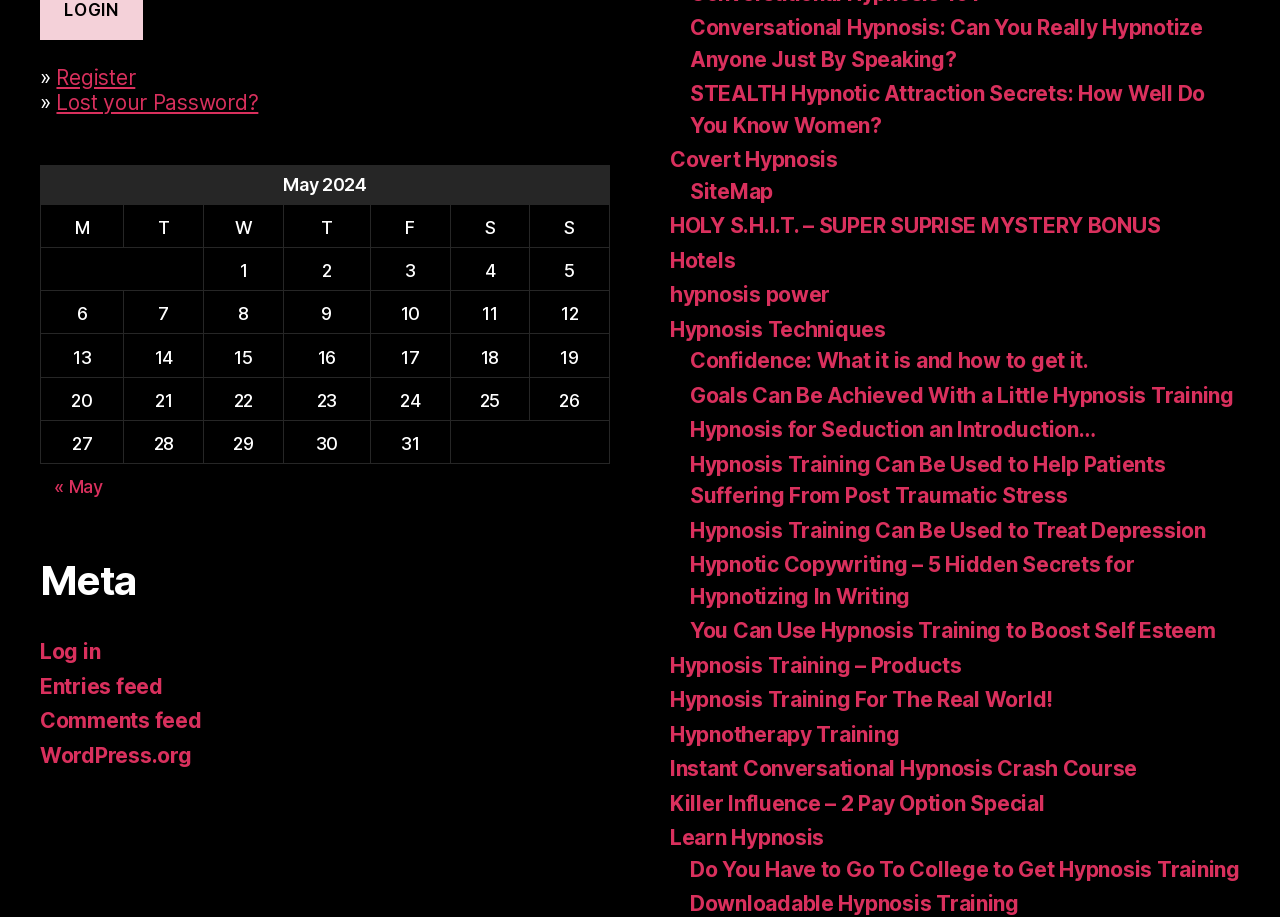What is the purpose of the 'Previous and next months' navigation?
Using the image, respond with a single word or phrase.

To navigate to previous and next months